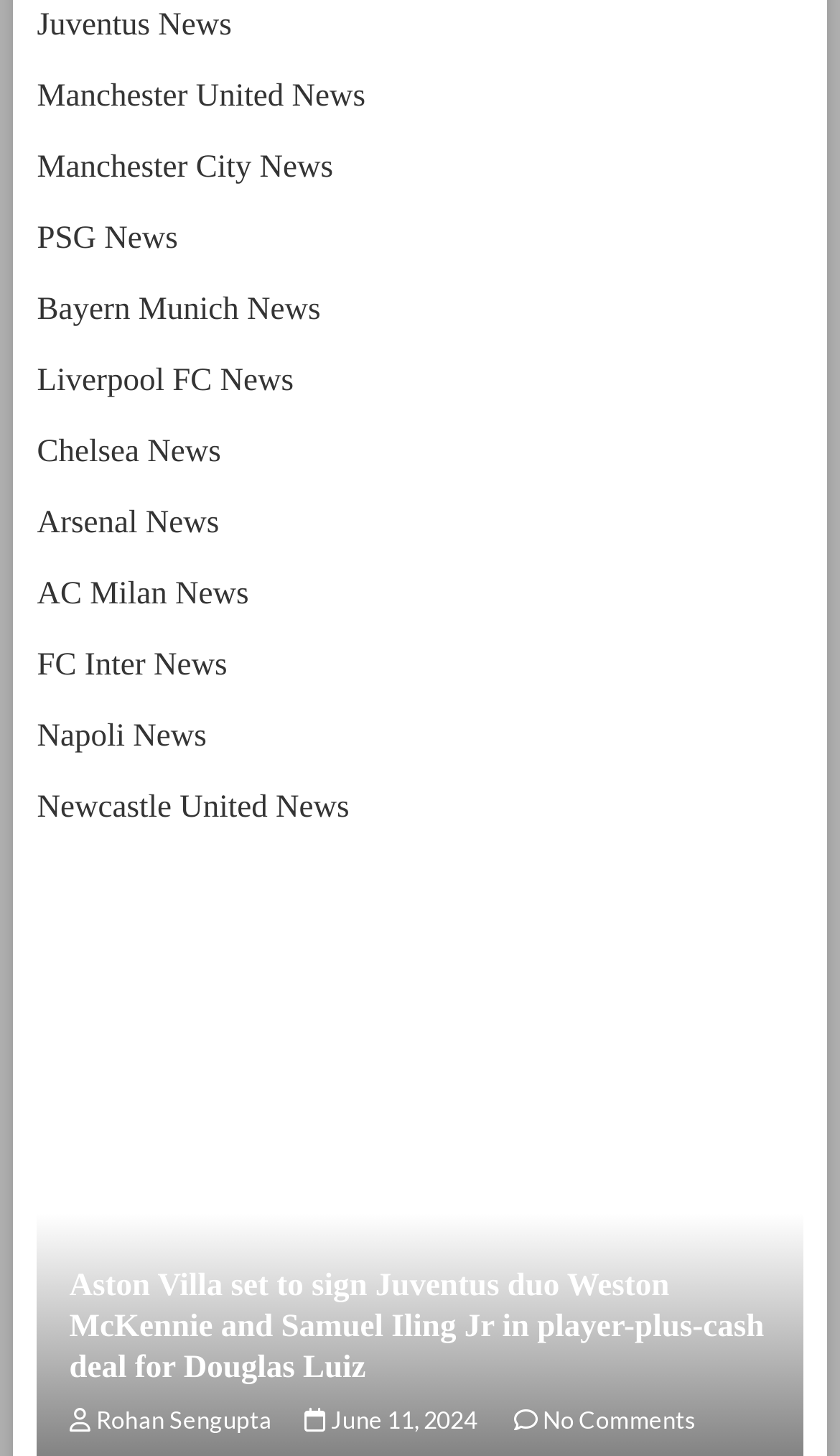Could you provide the bounding box coordinates for the portion of the screen to click to complete this instruction: "Check the author Rohan Sengupta"?

[0.083, 0.966, 0.324, 0.985]